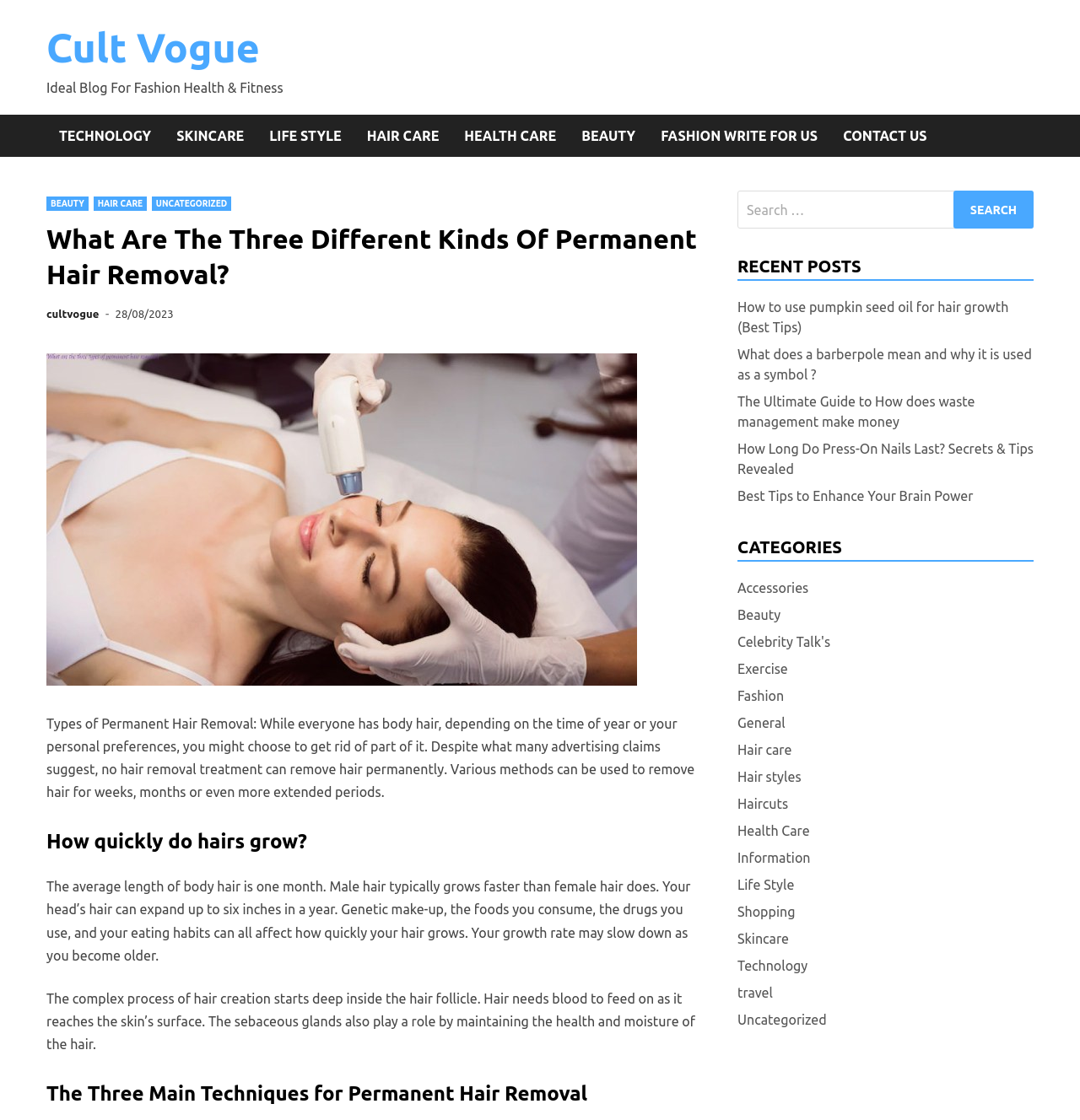Locate the bounding box coordinates of the area you need to click to fulfill this instruction: 'Read the 'How to use pumpkin seed oil for hair growth' article'. The coordinates must be in the form of four float numbers ranging from 0 to 1: [left, top, right, bottom].

[0.683, 0.264, 0.934, 0.303]